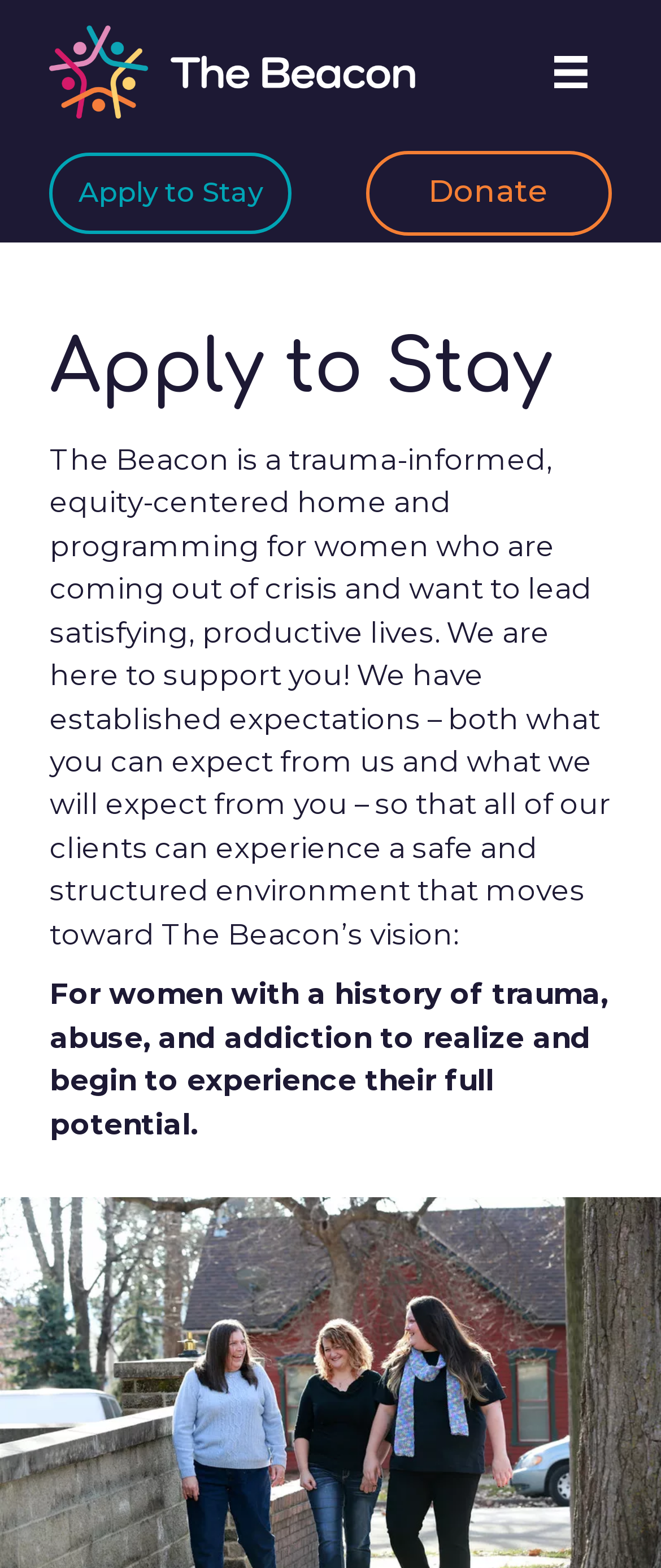Identify the bounding box coordinates for the UI element described as follows: Apply to Stay. Use the format (top-left x, top-left y, bottom-right x, bottom-right y) and ensure all values are floating point numbers between 0 and 1.

[0.075, 0.098, 0.442, 0.149]